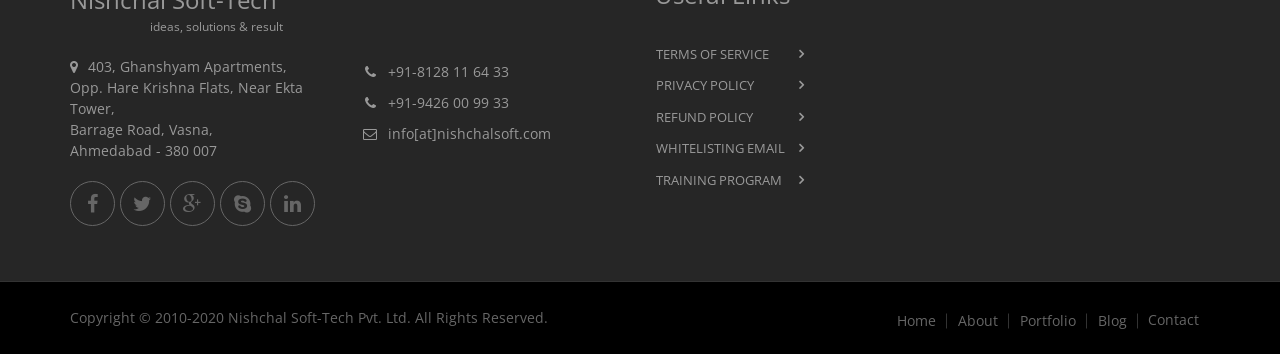Respond with a single word or phrase to the following question:
How many social media links are there?

5